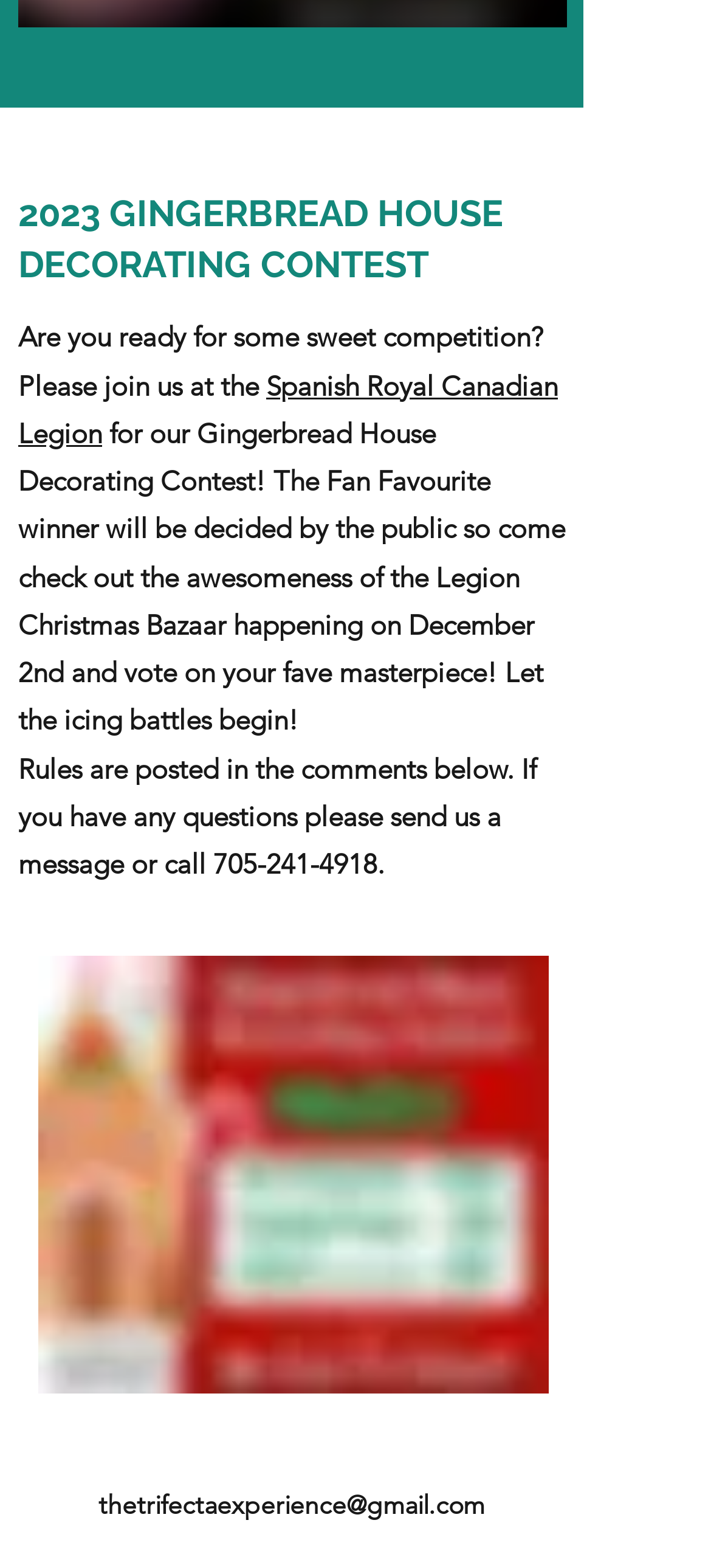Respond to the following question with a brief word or phrase:
What is the theme of the contest?

Gingerbread House